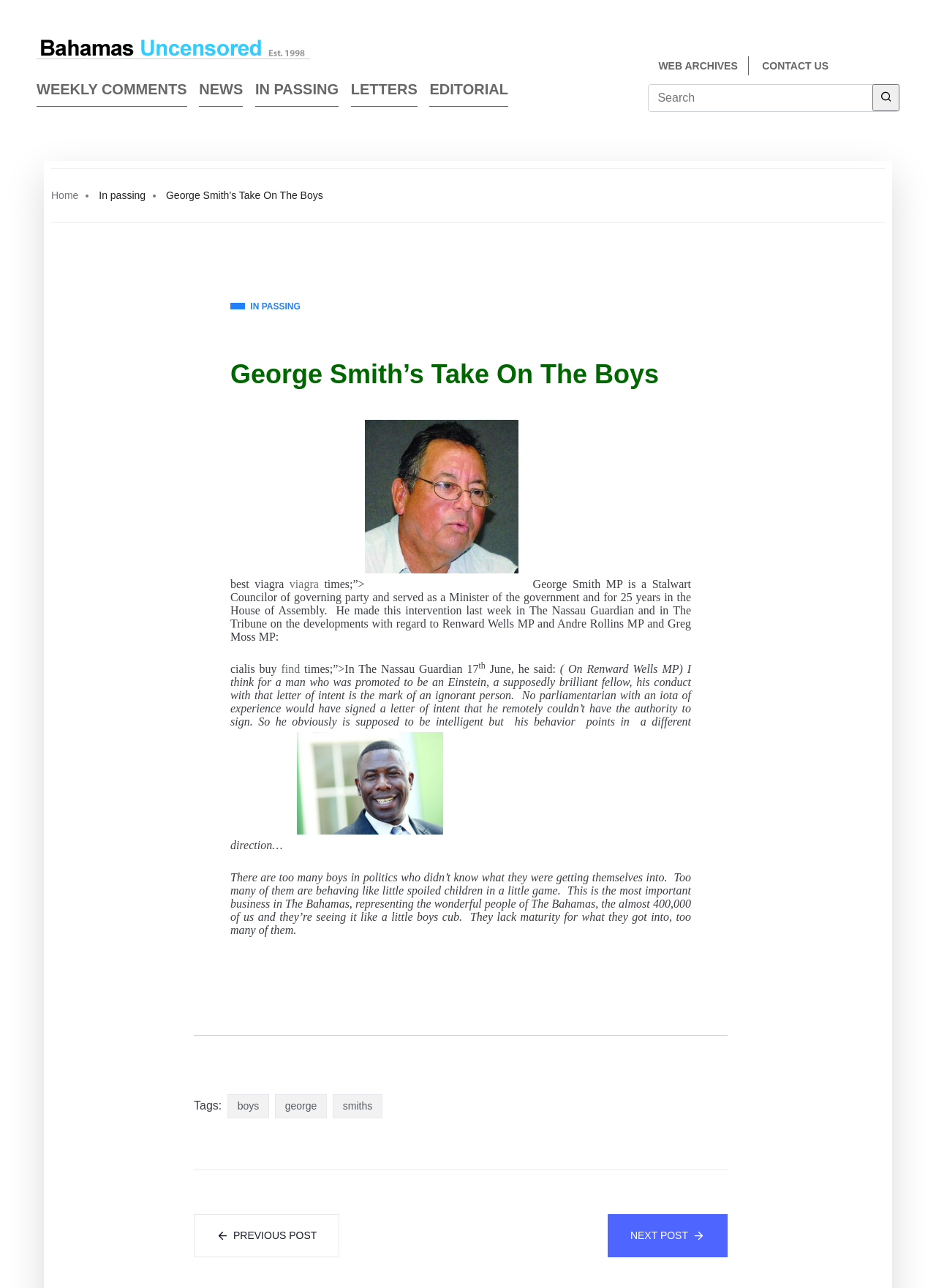Look at the image and answer the question in detail:
What is George Smith's profession?

Based on the webpage content, George Smith is described as a Stalwart Councilor of the governing party, indicating that his profession is a councilor.